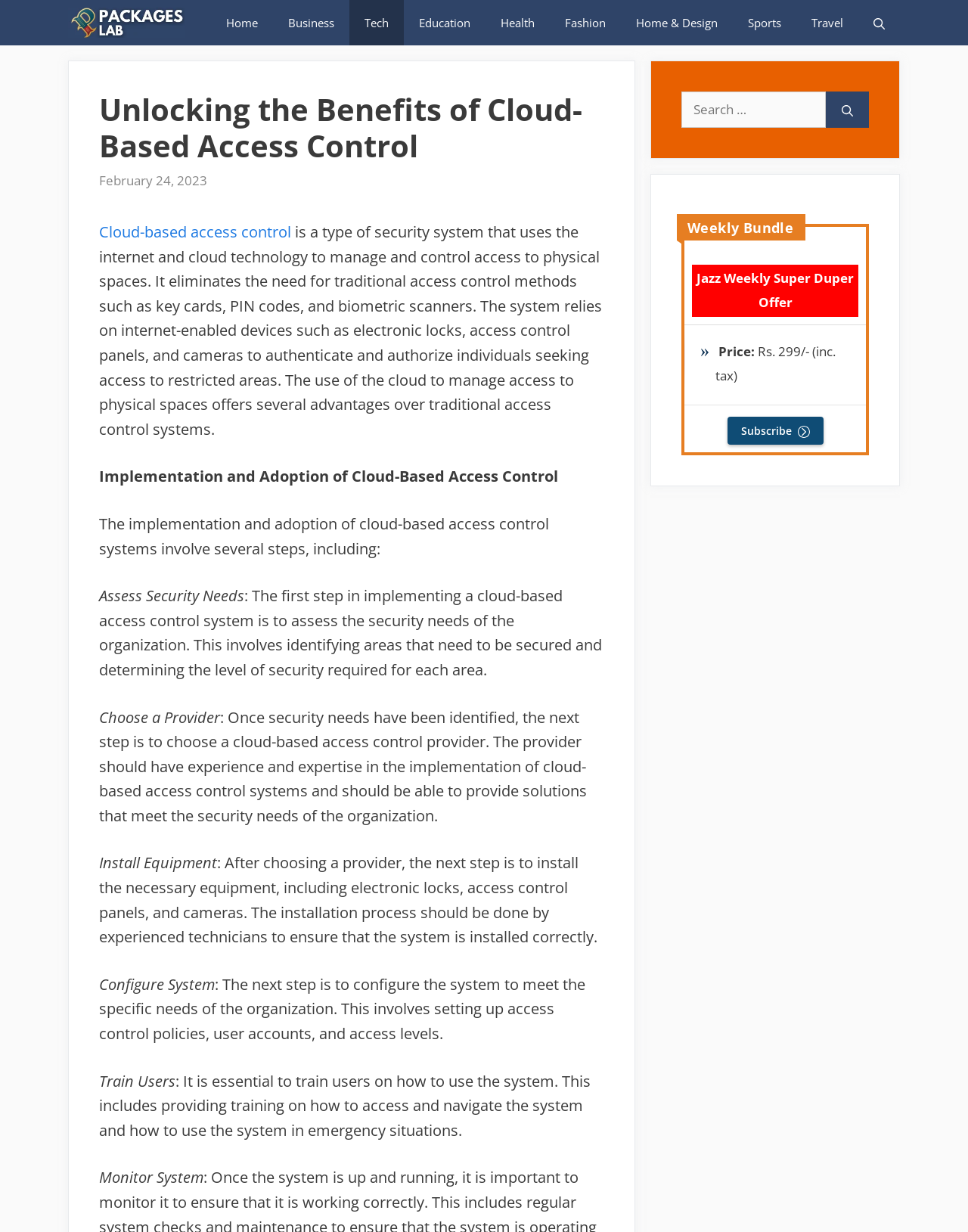Use the information in the screenshot to answer the question comprehensively: What is the purpose of the search bar?

The search bar is located at the top of the webpage and has a placeholder text 'Search for:'. This suggests that the search bar is intended for users to search for specific content or information within the webpage.